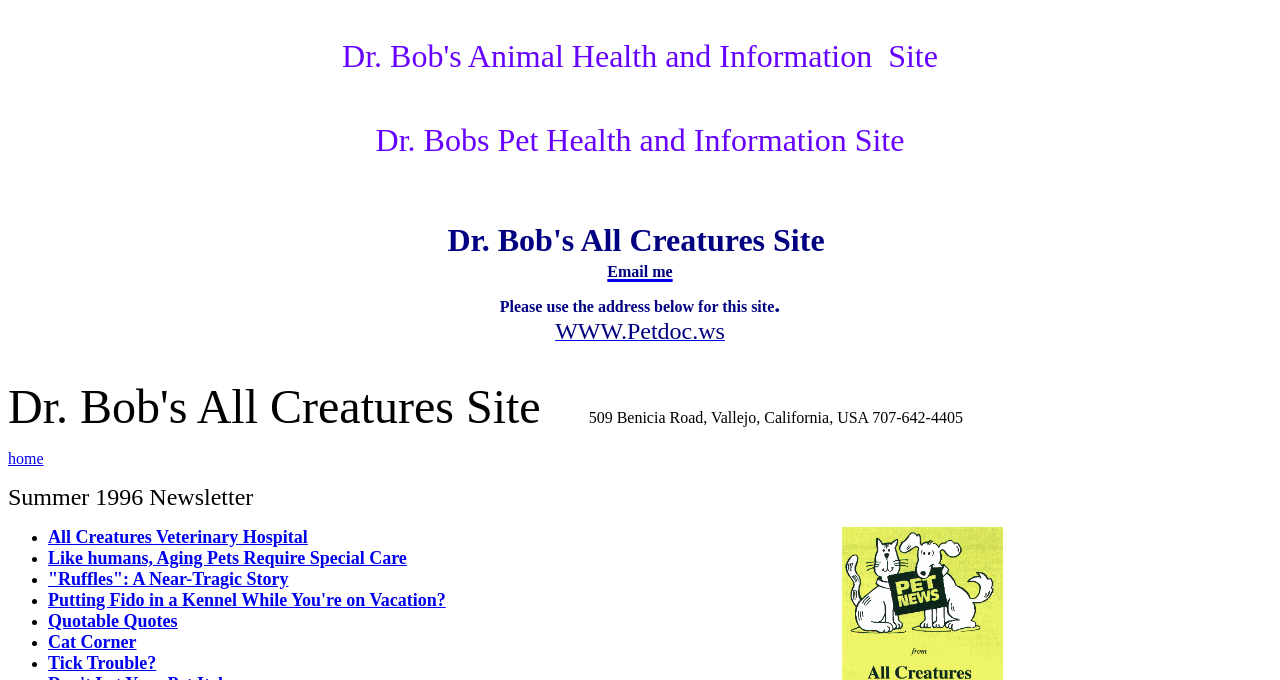Determine the coordinates of the bounding box for the clickable area needed to execute this instruction: "Follow Mary Gaulke on Twitter".

None